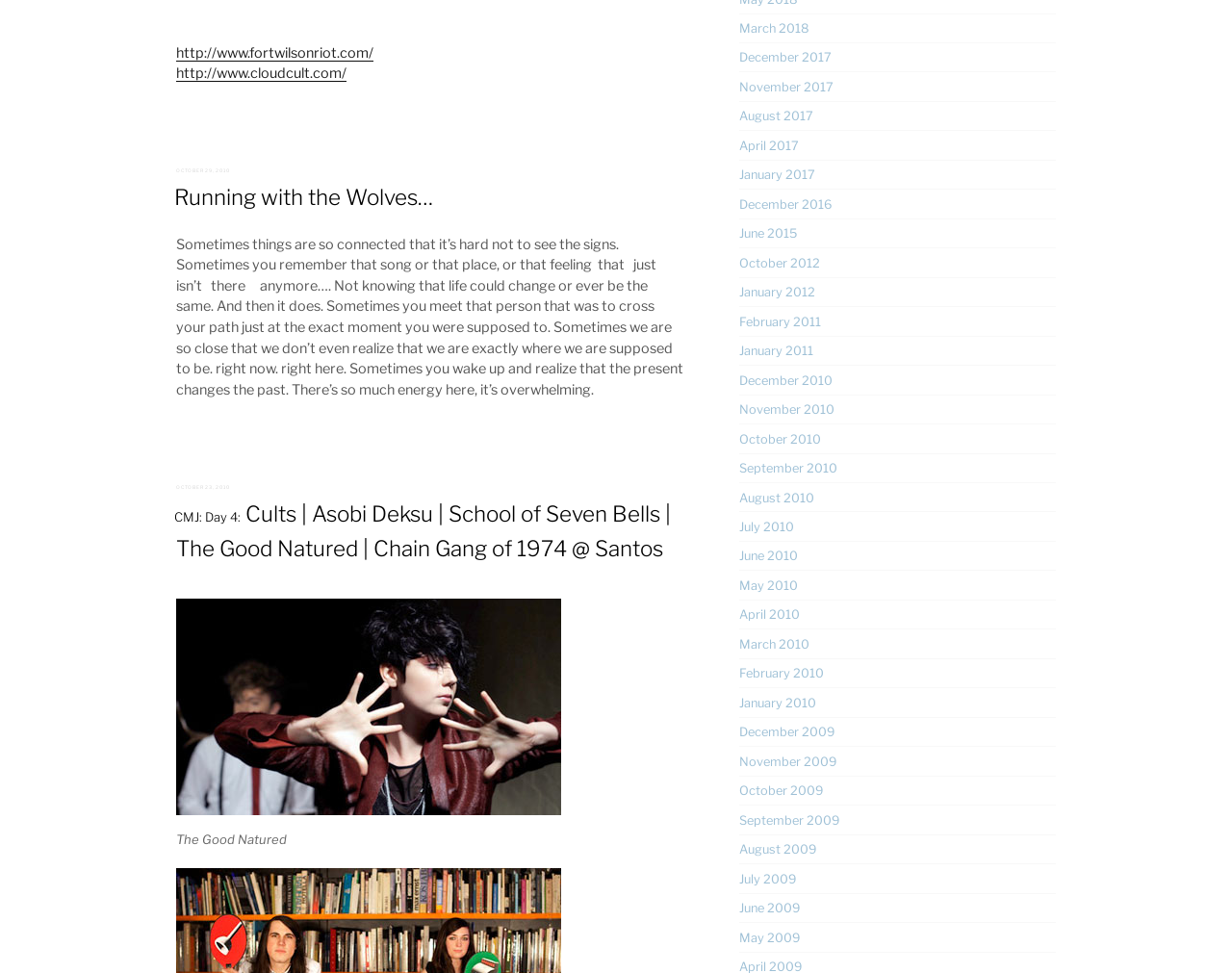Respond to the question with just a single word or phrase: 
What is the date of the first article?

OCTOBER 29, 2010